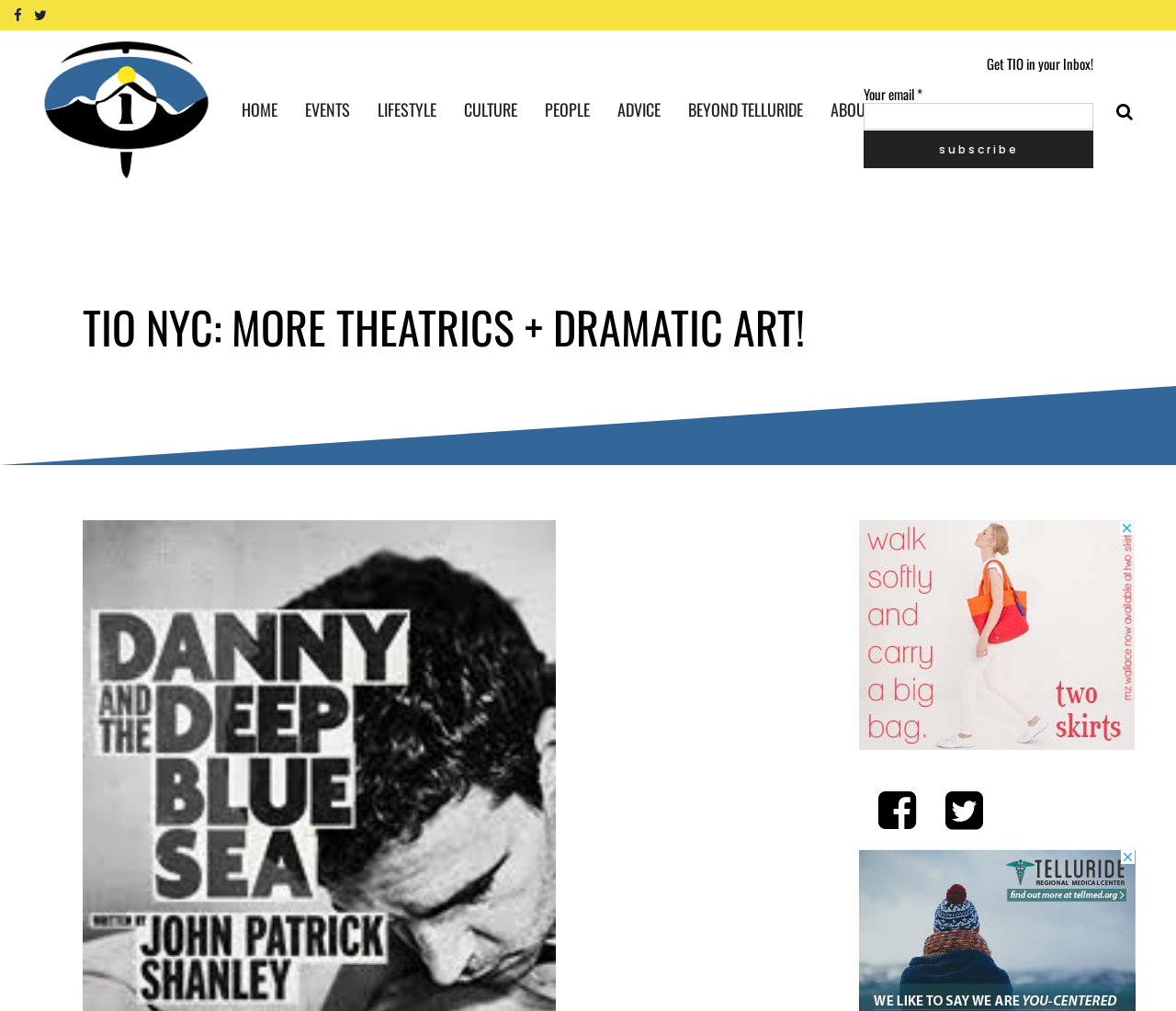Using details from the image, please answer the following question comprehensively:
What is the theme of the webpage?

The webpage has a heading 'TIO NYC: MORE THEATRICS + DRAMATIC ART!' and a meta description 'Telluride Inside... and Out | TIO NYC: More Theatrics + Dramatic Art!', suggesting that the theme of the webpage is related to theatrics and dramatic art.